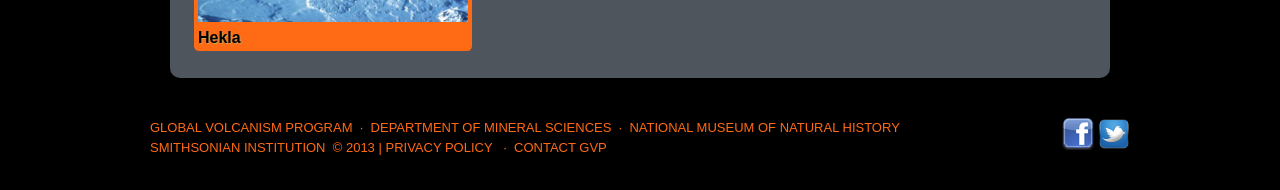Please answer the following question using a single word or phrase: 
What is the institution associated with the Department of Mineral Sciences?

Smithsonian Institution